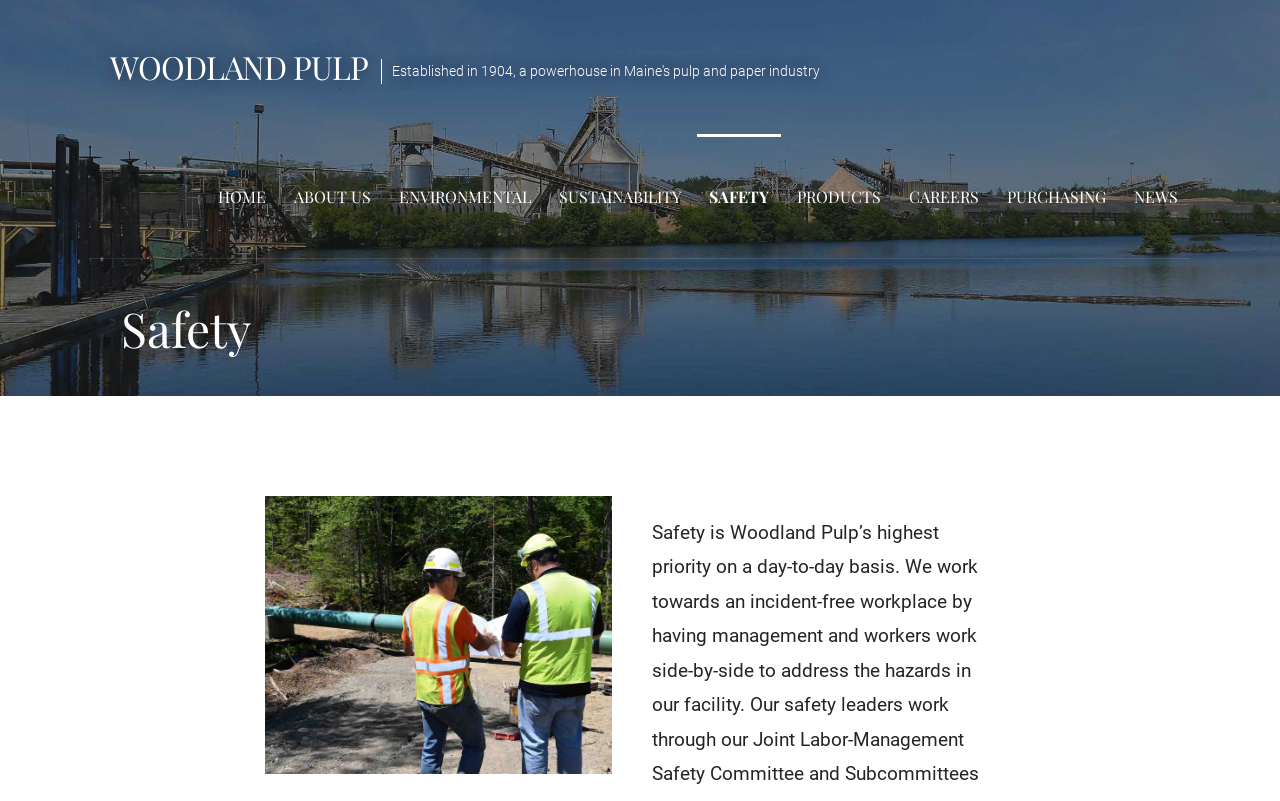Provide a brief response to the question using a single word or phrase: 
What is the first menu item?

WOODLAND PULP